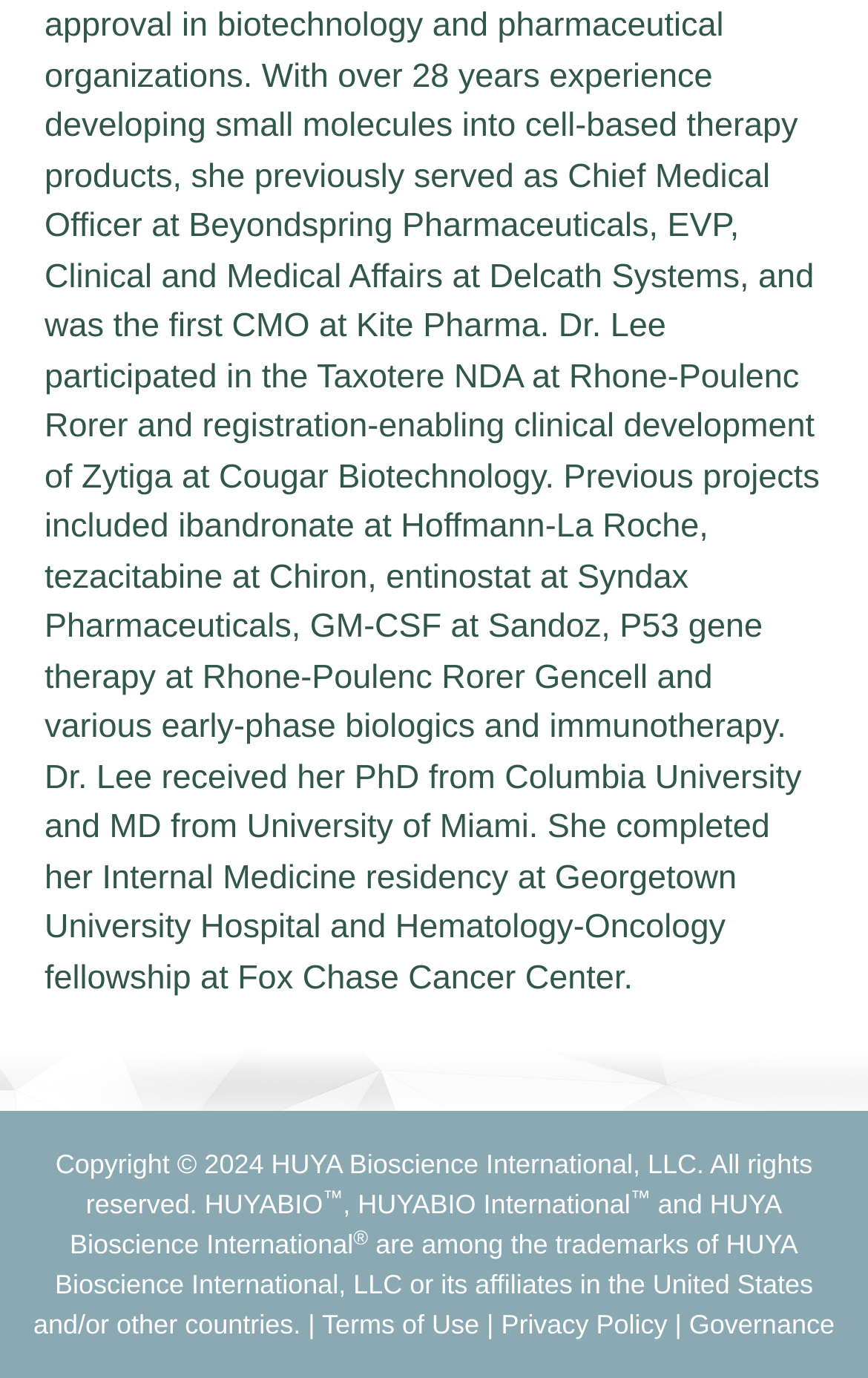What is the affiliation of HUYA Bioscience International?
Carefully analyze the image and provide a detailed answer to the question.

The affiliation of HUYA Bioscience International can be found in the text at the bottom of the webpage, which states that 'HUYA Bioscience International, LLC or its affiliates' own the trademarks in the United States and/or other countries.